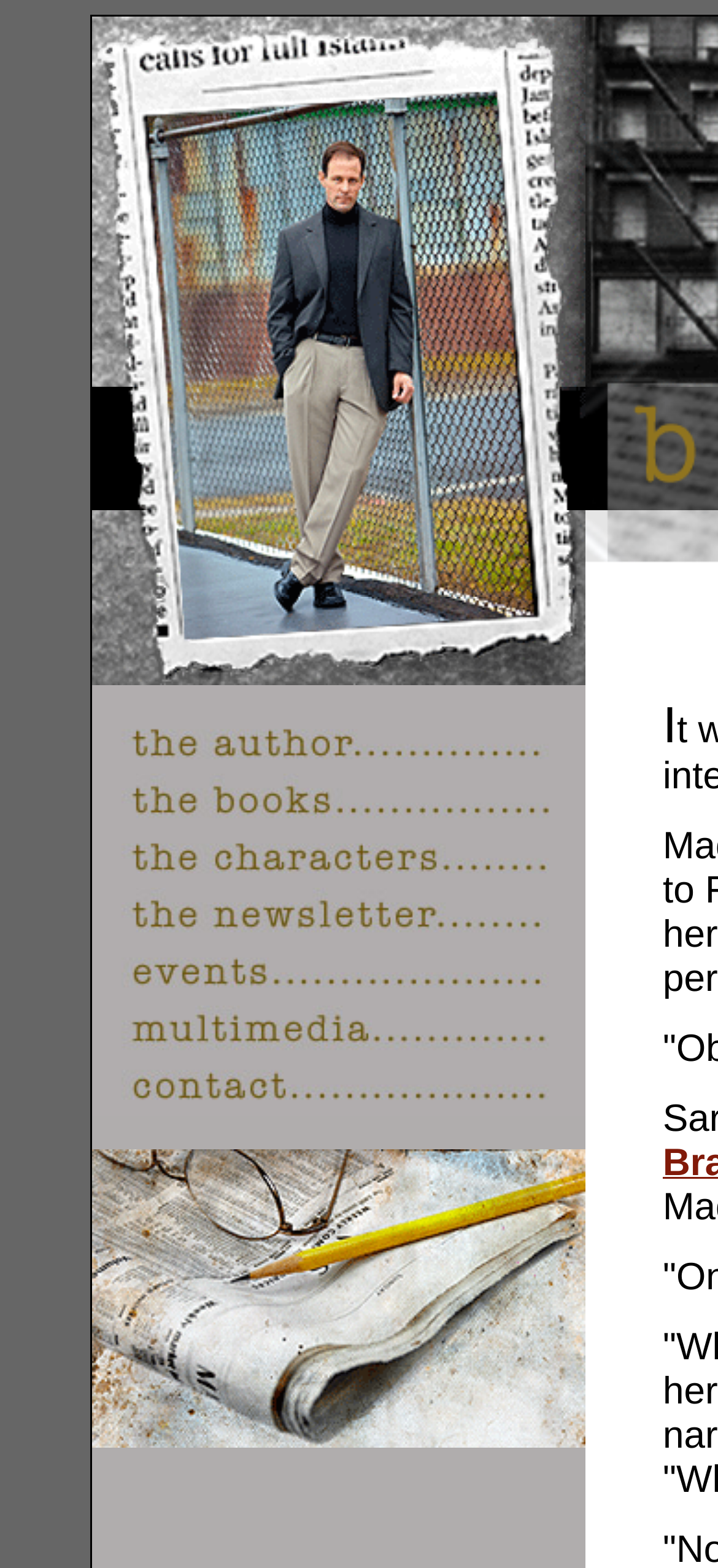What is the largest section on the webpage?
Answer the question with just one word or phrase using the image.

Image section